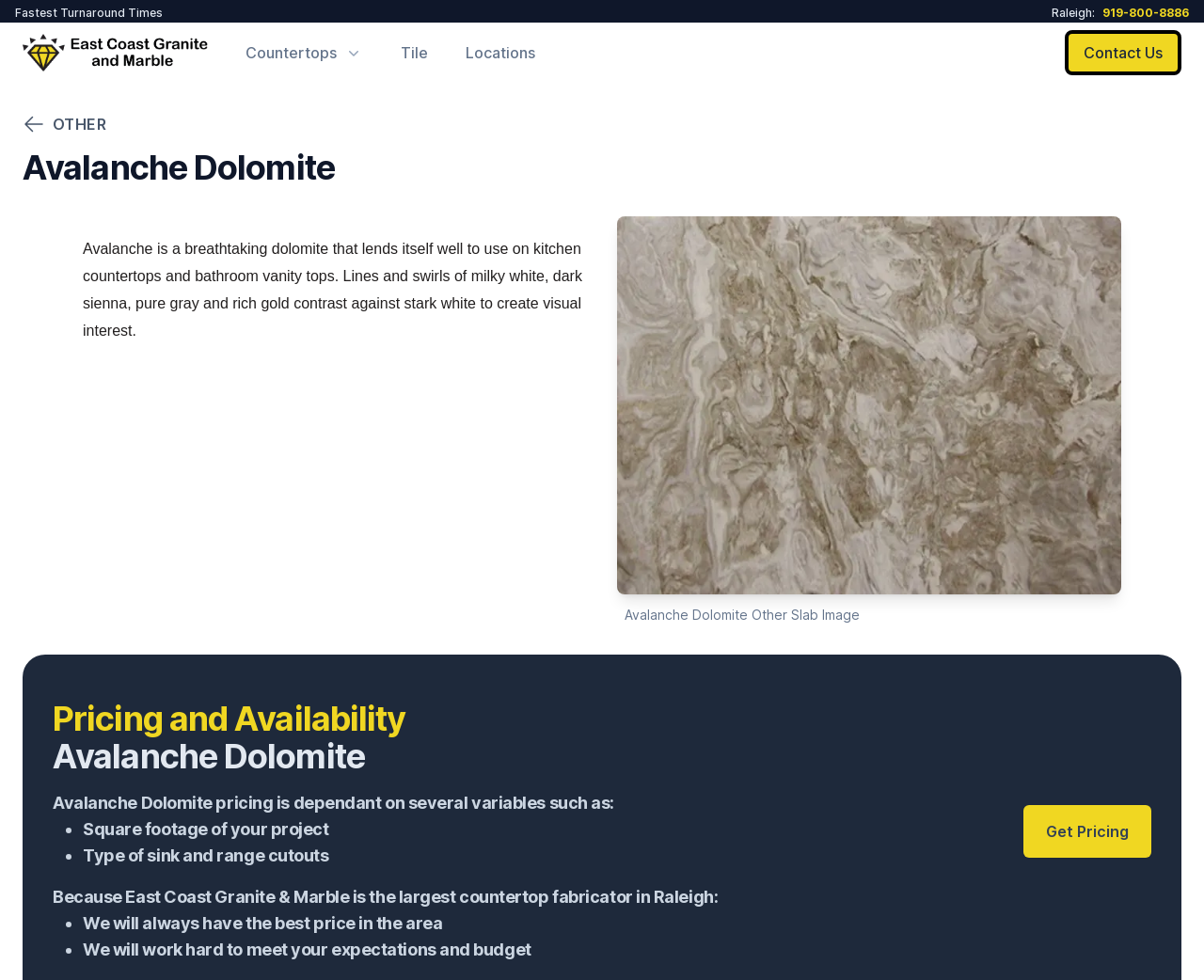Provide a thorough and detailed response to the question by examining the image: 
What is the claim of the company about its pricing?

The webpage mentions that 'We will always have the best price in the area', indicating that the company claims to offer the best price for its countertops in the area.